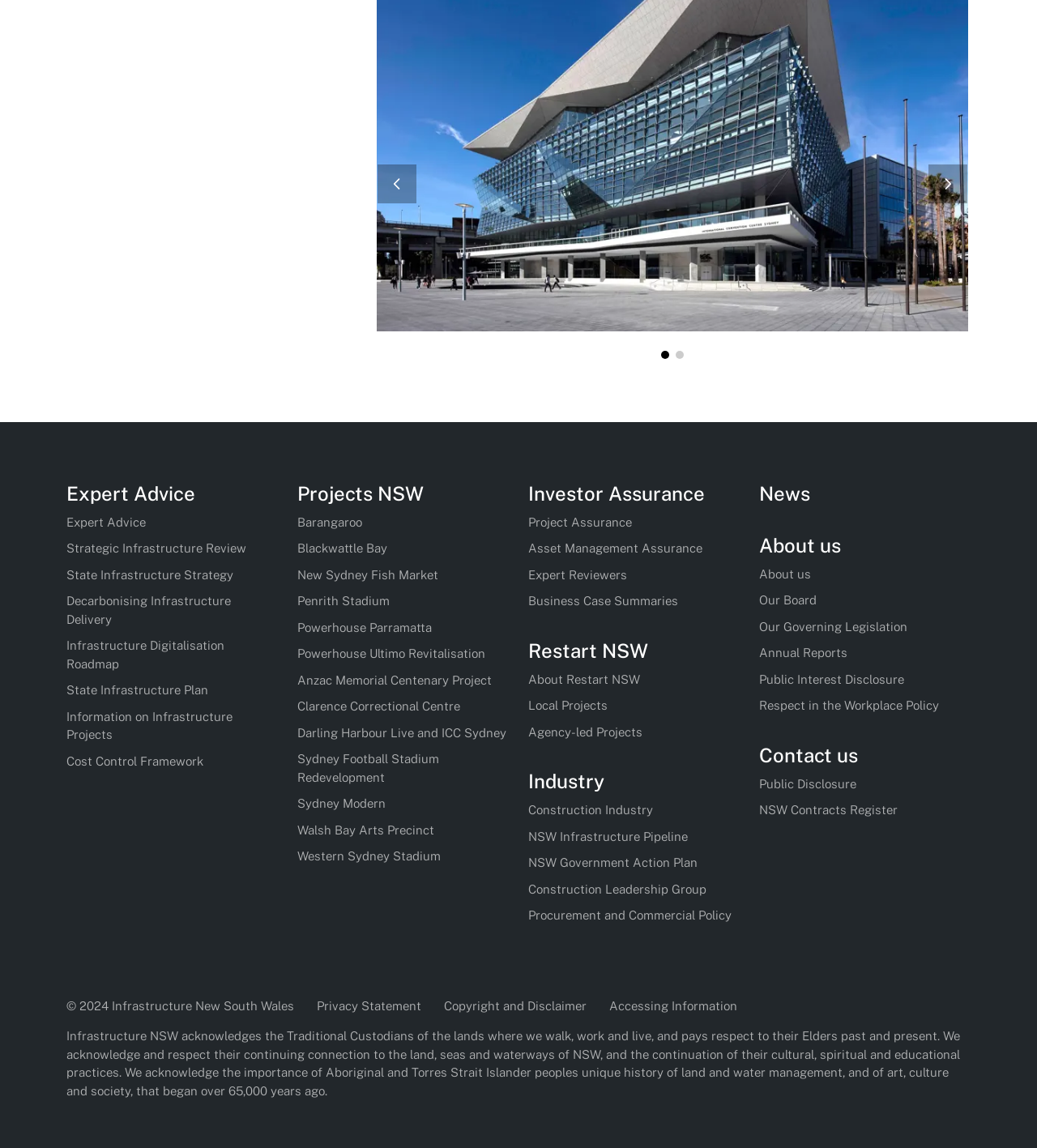Determine the coordinates of the bounding box for the clickable area needed to execute this instruction: "Go to 'Expert Advice'".

[0.064, 0.419, 0.268, 0.44]